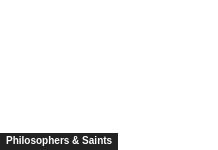What is the purpose of this section?
Can you provide an in-depth and detailed response to the question?

The purpose of this section is to guide readers to further content that explores the intersection of intellectual thought and moral guidance, providing a resource for those interested in philosophy and spirituality.